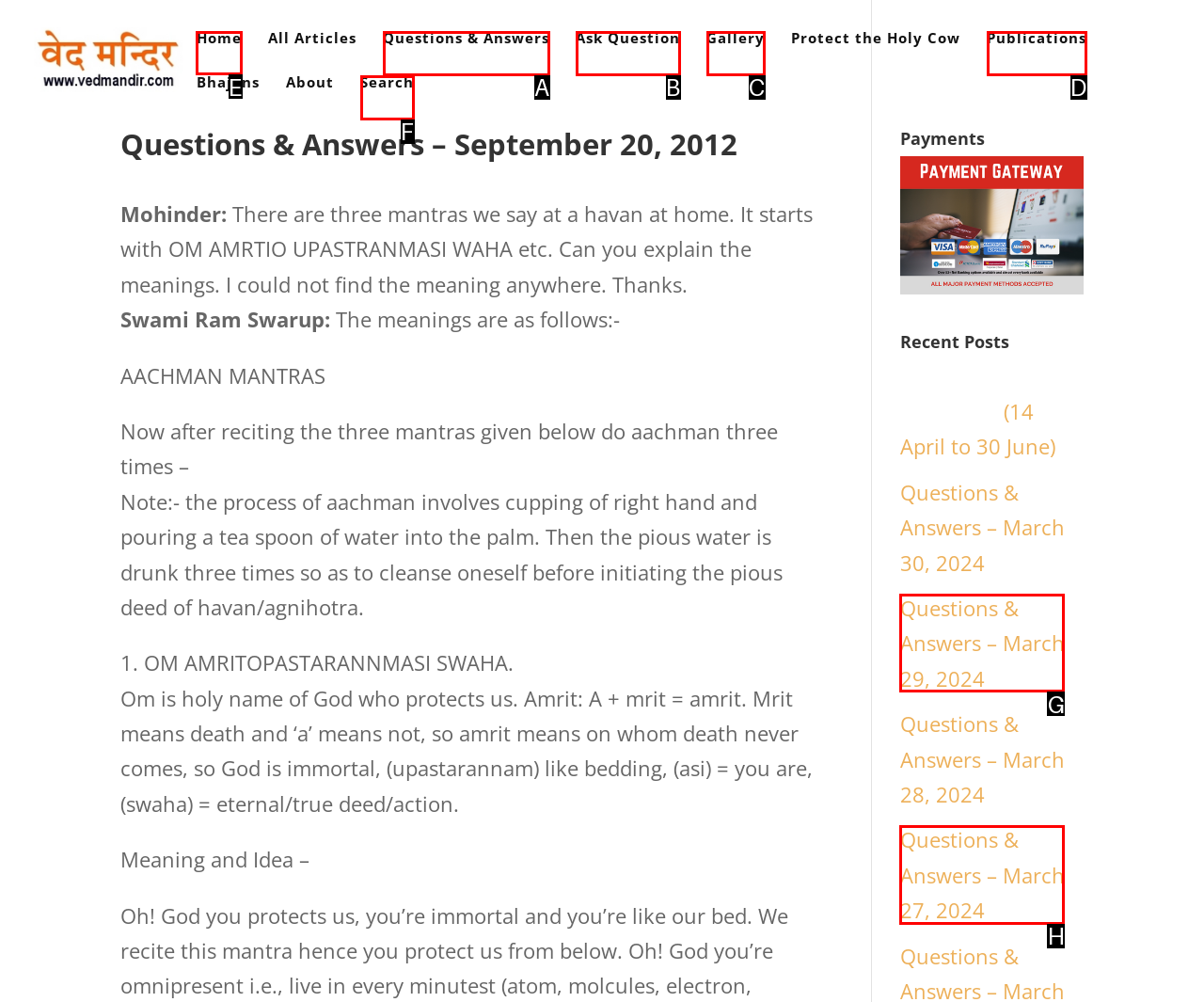What is the letter of the UI element you should click to Go to the 'Home' page? Provide the letter directly.

E